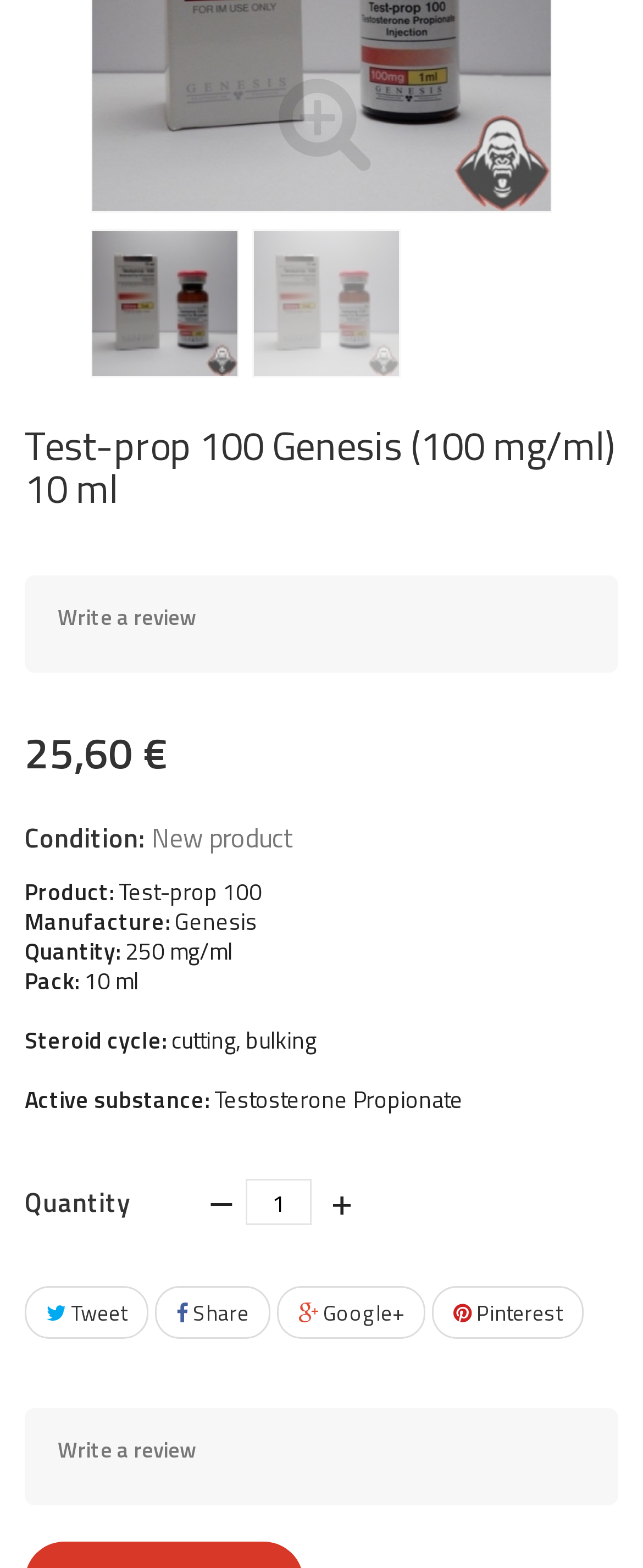Find the bounding box coordinates of the clickable area required to complete the following action: "Increase the quantity".

[0.492, 0.75, 0.569, 0.78]